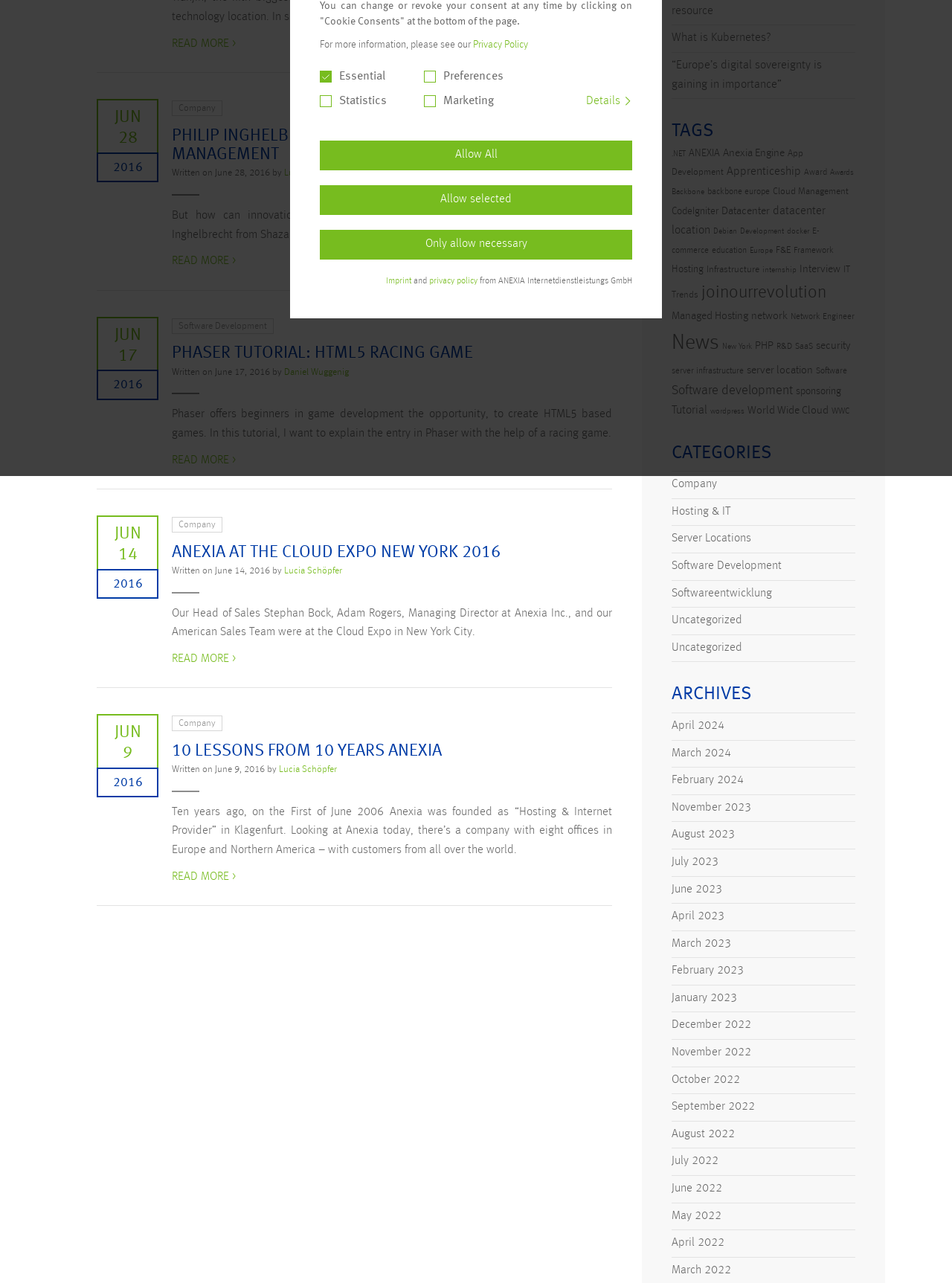For the following element description, predict the bounding box coordinates in the format (top-left x, top-left y, bottom-right x, bottom-right y). All values should be floating point numbers between 0 and 1. Description: Infrastructure

[0.742, 0.206, 0.798, 0.214]